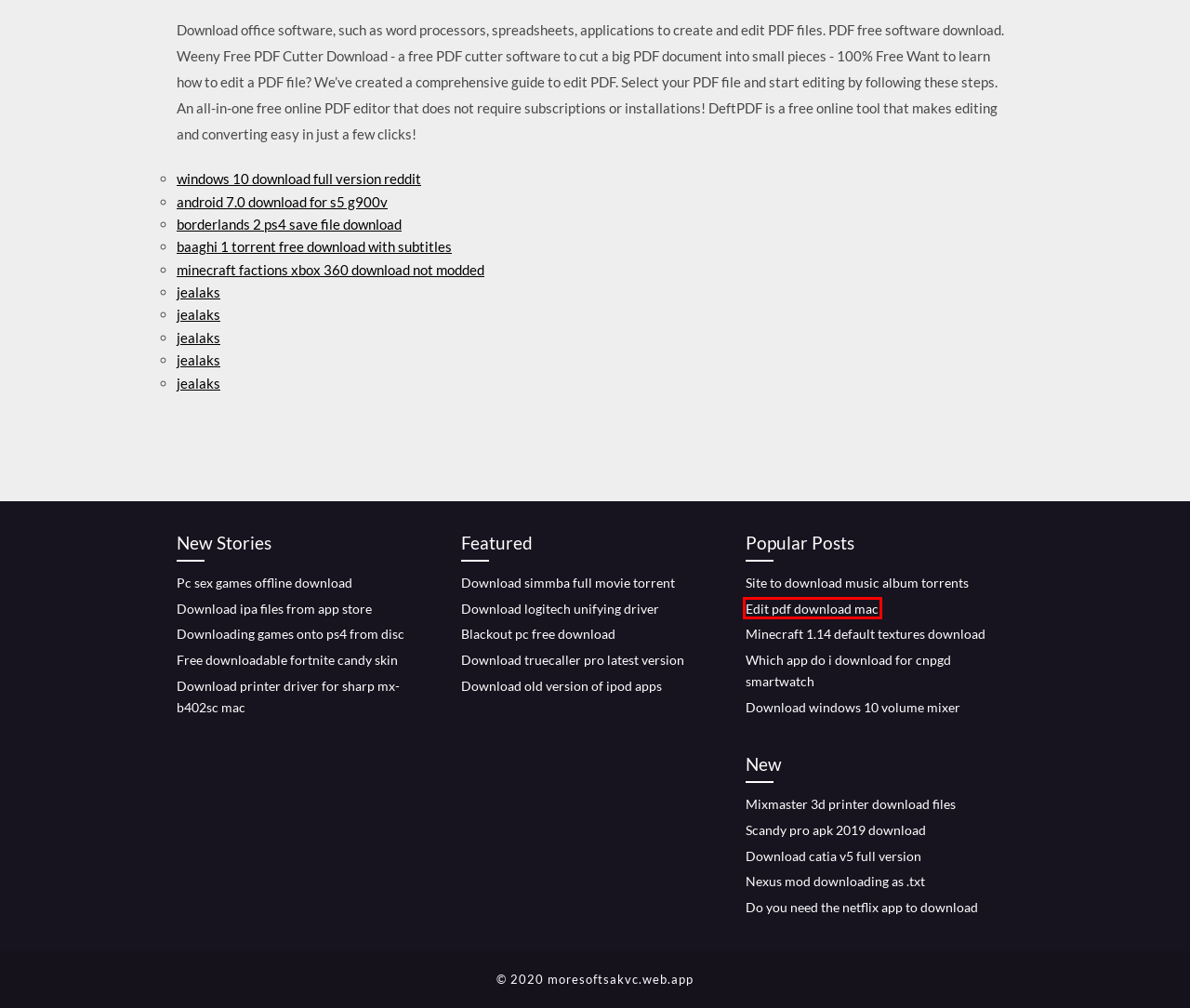You are given a screenshot depicting a webpage with a red bounding box around a UI element. Select the description that best corresponds to the new webpage after clicking the selected element. Here are the choices:
A. Do you need the netflix app to download (2020)
B. Baaghi 1 torrent free download with subtitles [2020]
C. Which app do i download for cnpgd smartwatch [2020]
D. Download old version of ipod apps [2020]
E. Download ipa files from app store (2020)
F. Edit pdf download mac (2020)
G. Pc sex games offline download (2020)
H. Borderlands 2 ps4 save file download (2020)

F